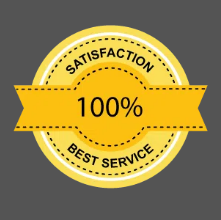What is the commitment suggested by the ribbon?
Refer to the image and provide a concise answer in one word or phrase.

excellence and customer satisfaction